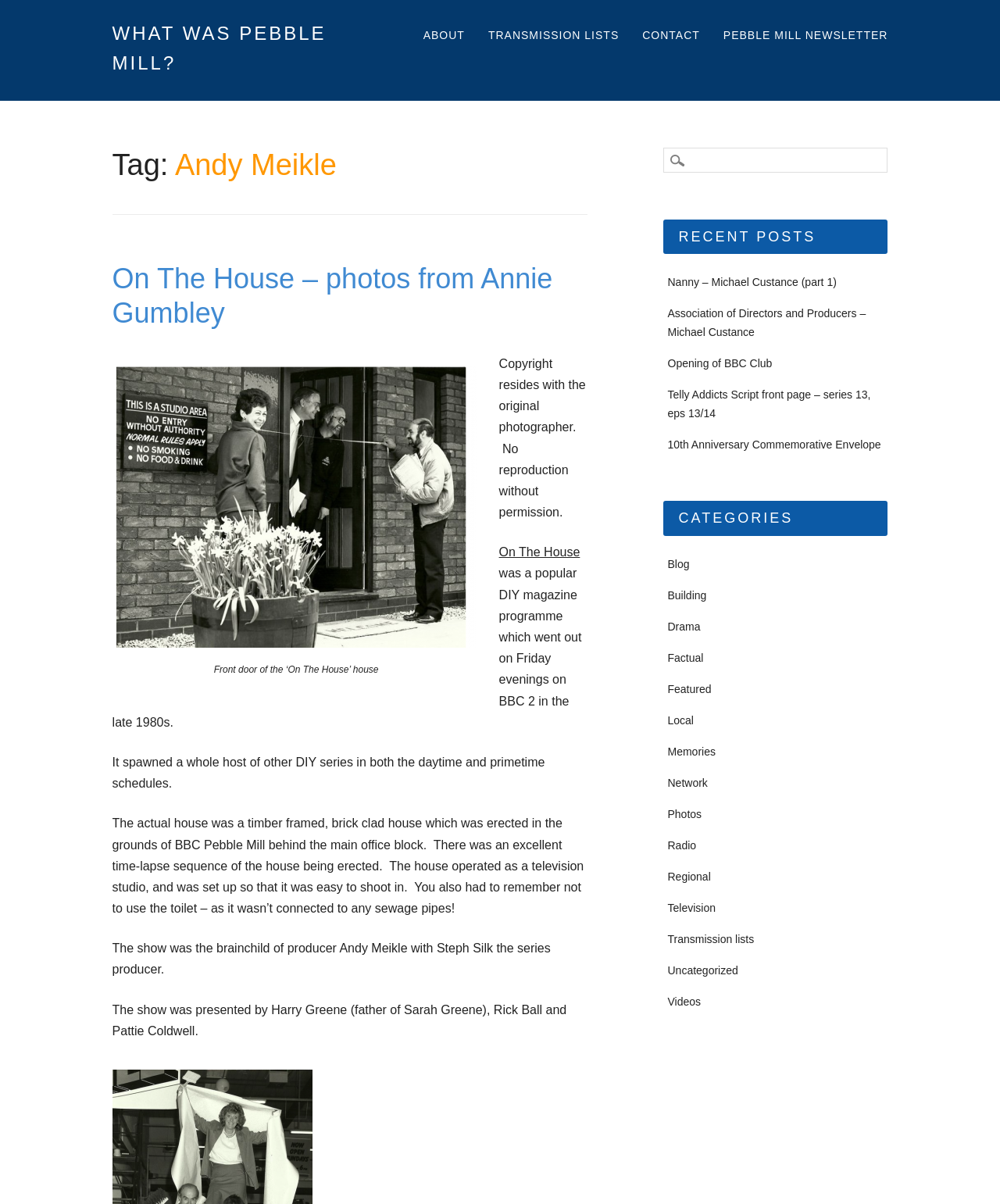What was the name of the house where the show was filmed?
Please provide a single word or phrase in response based on the screenshot.

Pebble Mill